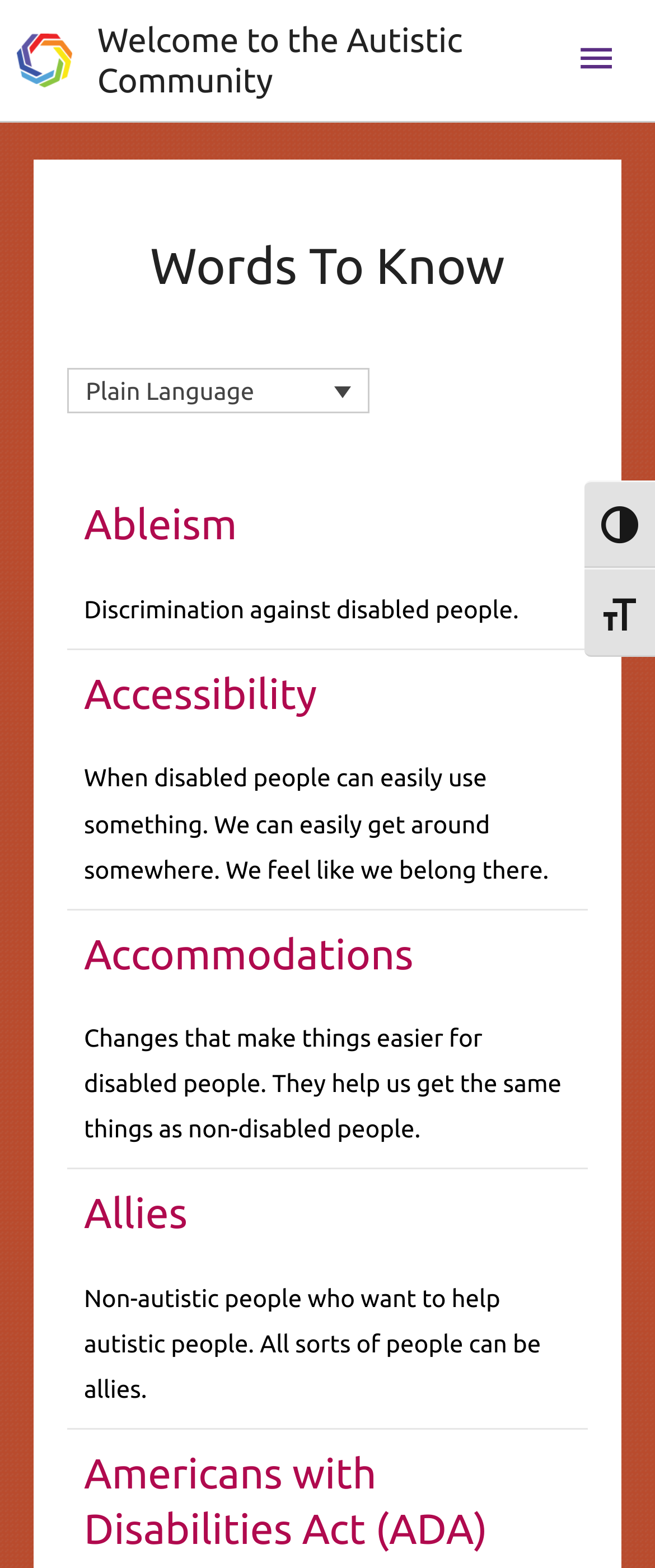Please give a concise answer to this question using a single word or phrase: 
Is the main menu expanded?

No